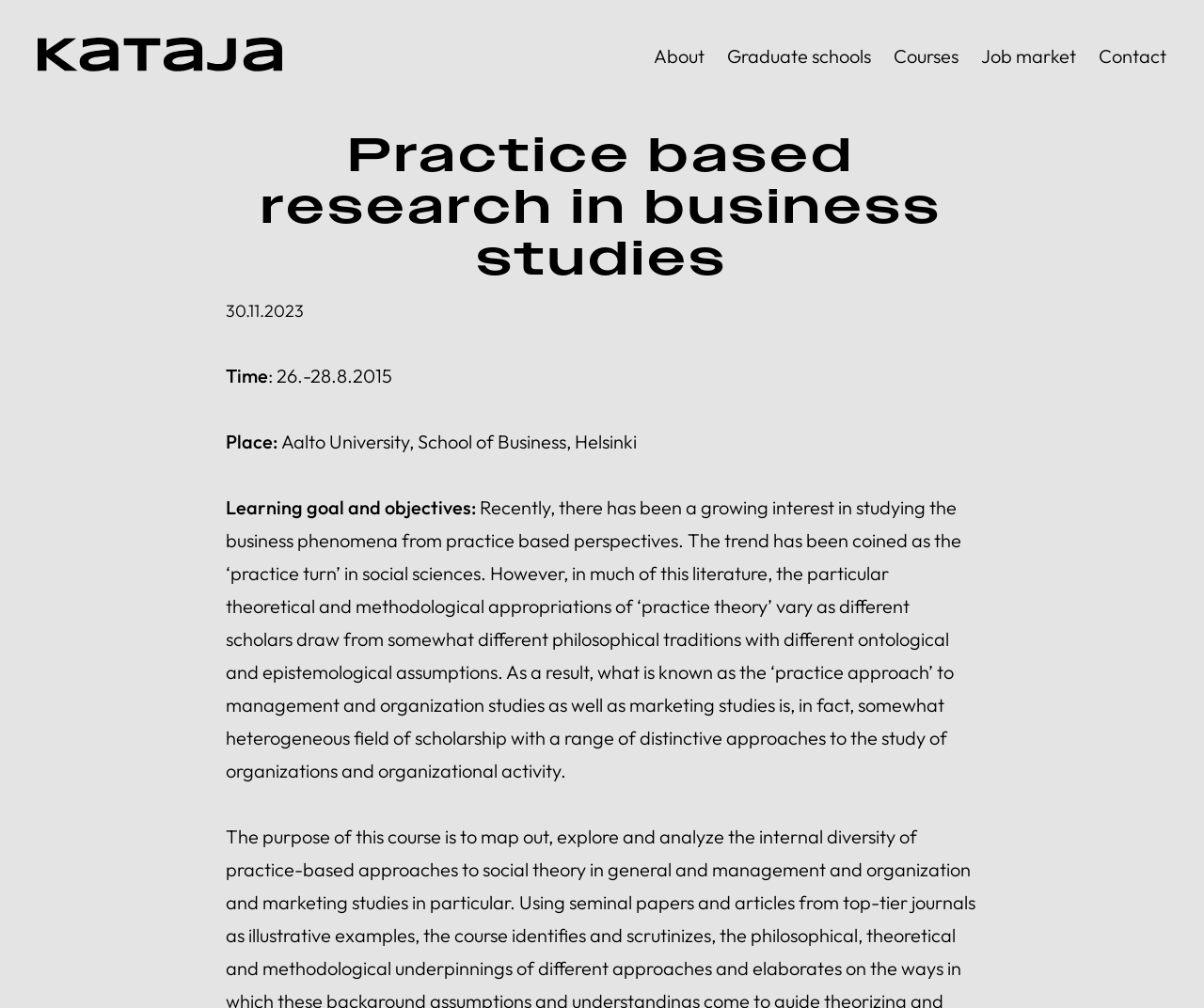Provide a thorough summary of the webpage.

The webpage appears to be a conference or event page, specifically focused on "Practice based research in business studies". 

At the top left, there is a small image and a link. On the top right, there are five links: "About", "Graduate schools", "Courses", "Job market", and "Contact", which are evenly spaced and aligned horizontally.

Below the top section, there is a large heading that reads "Practice based research in business studies". Underneath the heading, there is a section that displays the event details. The details include the time, which is "26.-28.8.2015", and the place, which is "Aalto University, School of Business, Helsinki". 

Following the event details, there is a paragraph that explains the learning goal and objectives of the event. The paragraph is quite long and discusses the growing interest in studying business phenomena from practice-based perspectives, also known as the "practice turn" in social sciences. It explains that the "practice approach" to management and organization studies is a heterogeneous field of scholarship with different approaches to studying organizations and organizational activity.